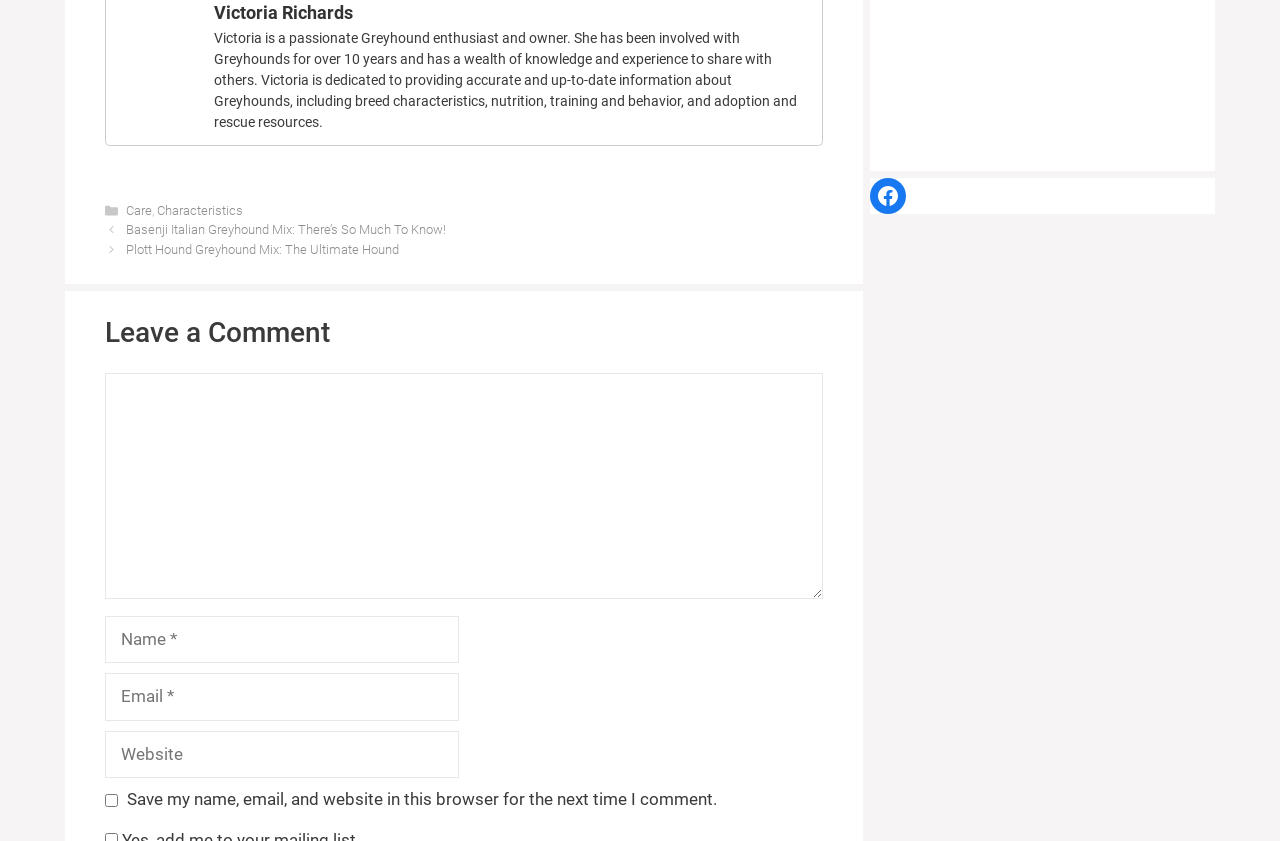Bounding box coordinates are specified in the format (top-left x, top-left y, bottom-right x, bottom-right y). All values are floating point numbers bounded between 0 and 1. Please provide the bounding box coordinate of the region this sentence describes: alt="fresh dog food"

[0.68, 0.18, 0.949, 0.201]